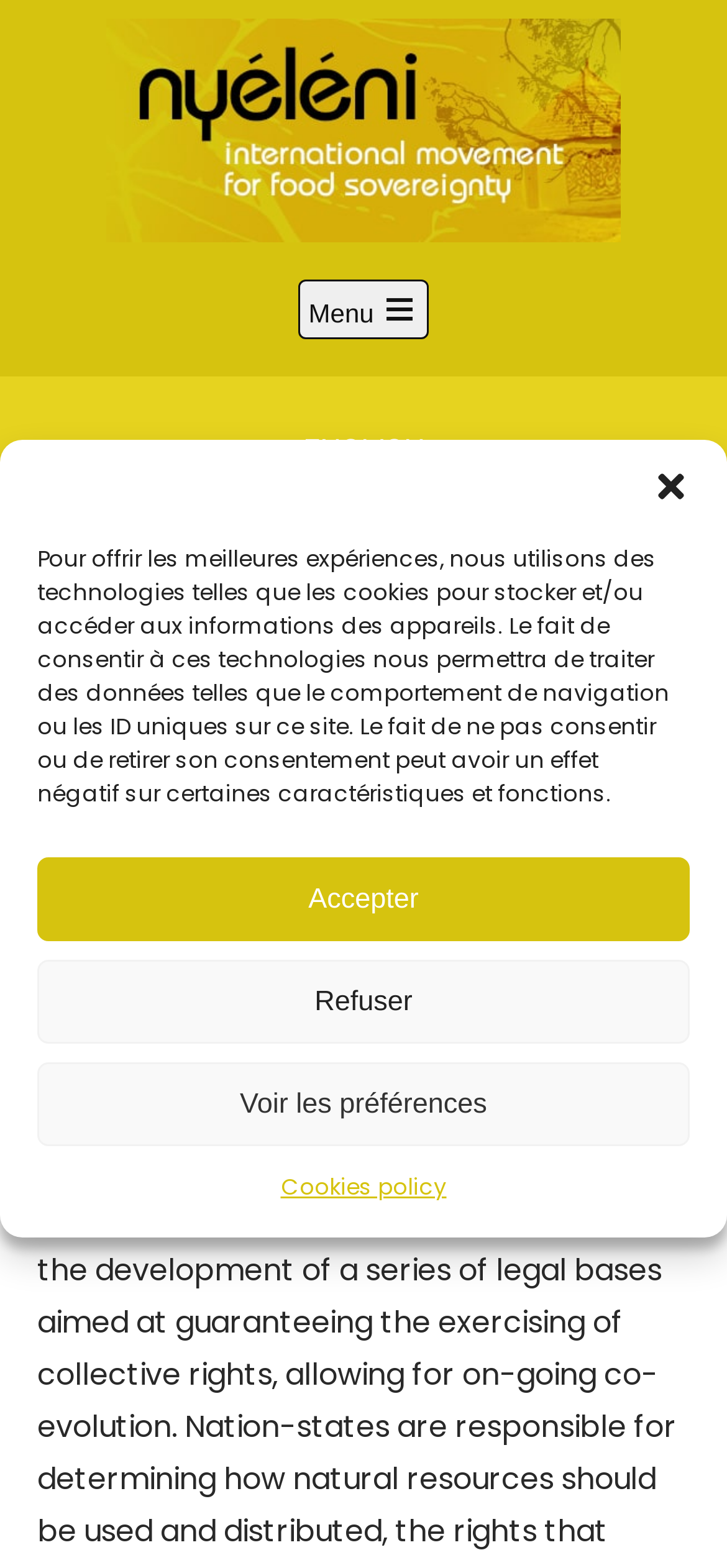Using the description "Refuser", locate and provide the bounding box of the UI element.

[0.051, 0.612, 0.949, 0.666]